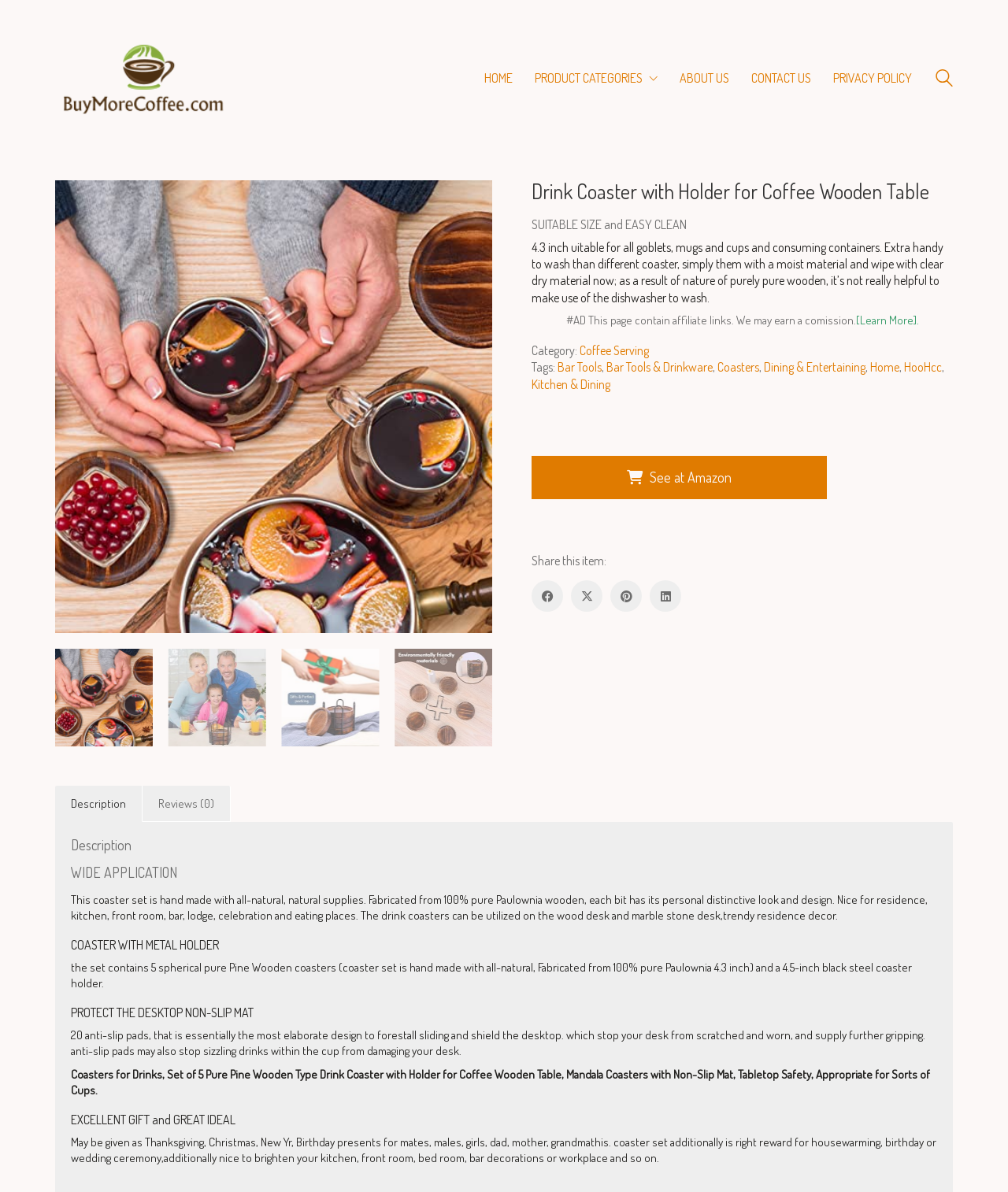Kindly respond to the following question with a single word or a brief phrase: 
What is the purpose of the anti-slip pads?

Prevent sliding and protect the desktop